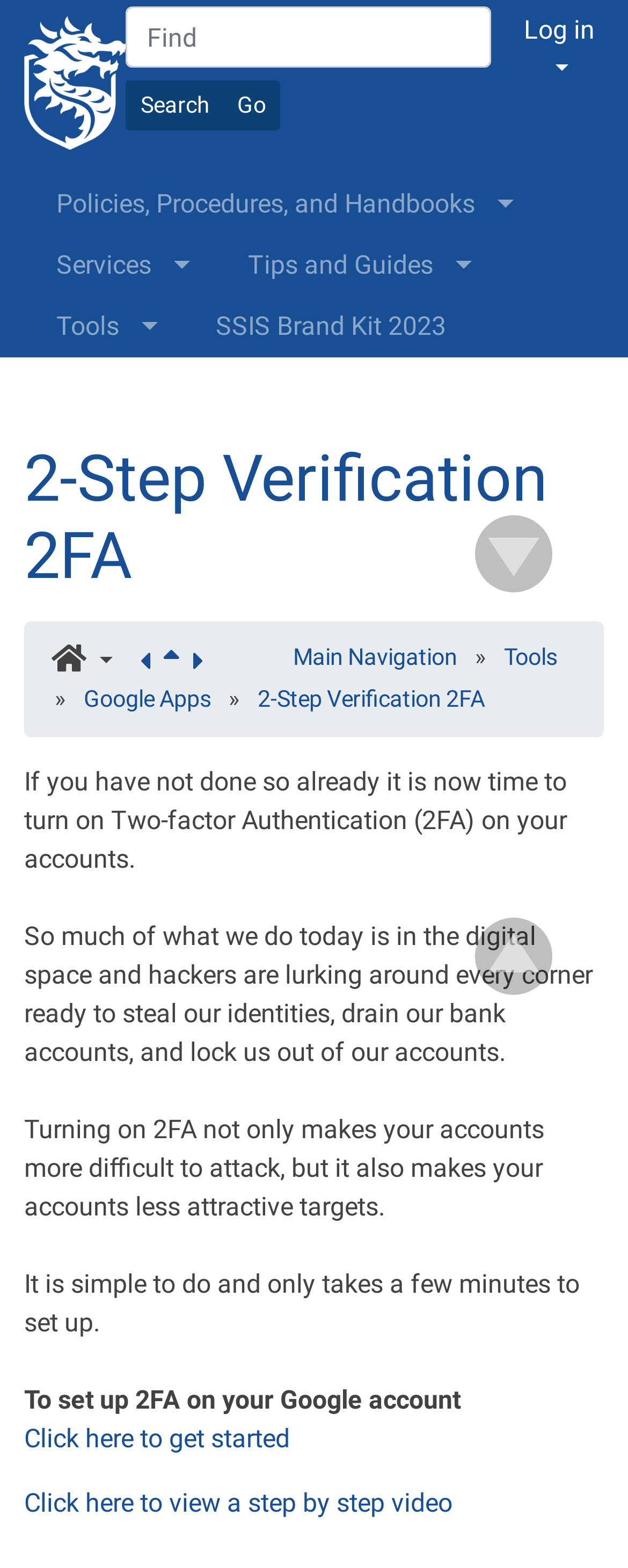Answer the question using only a single word or phrase: 
What is the warning about in the second paragraph?

Hackers stealing identities